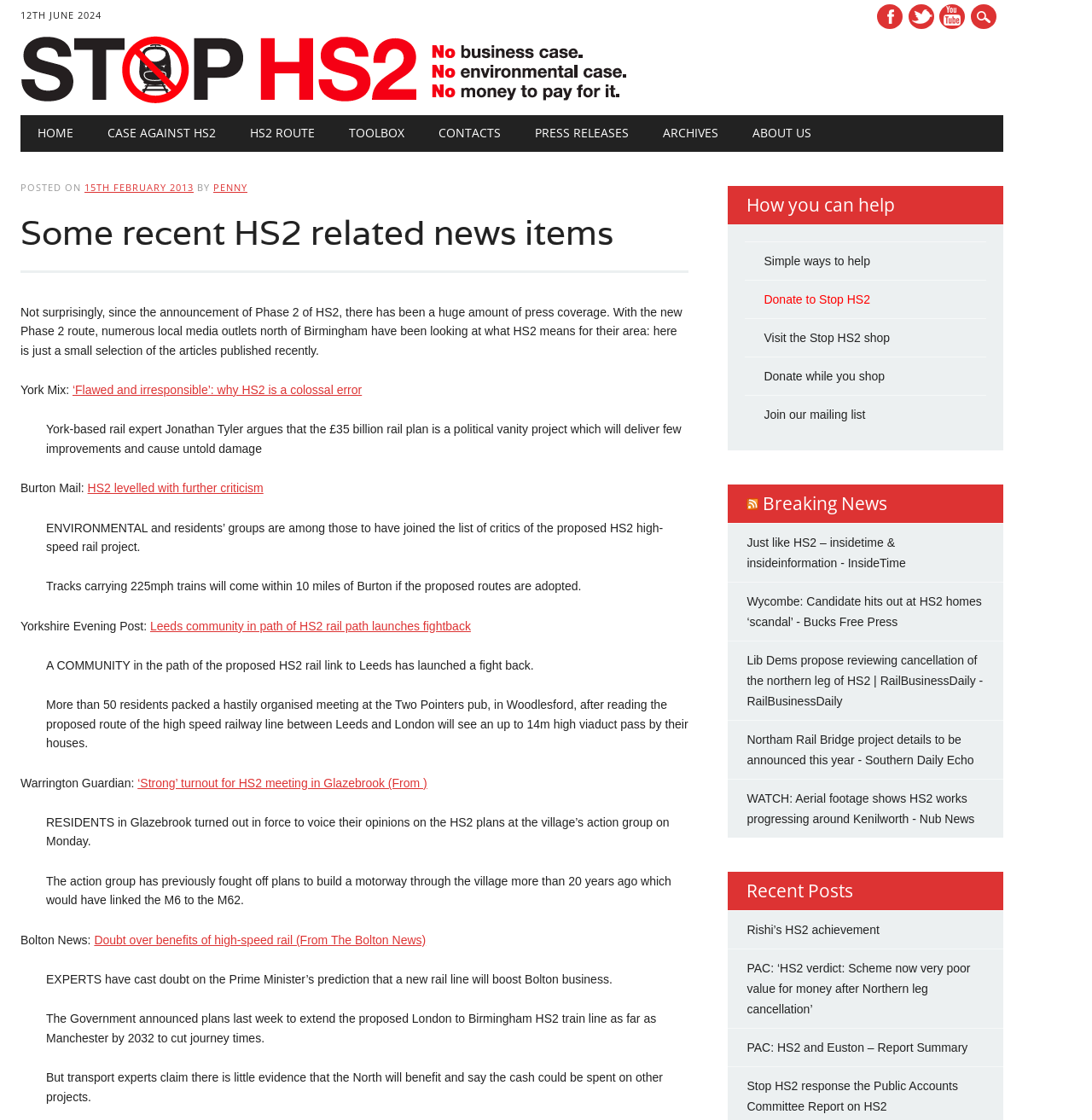Could you find the bounding box coordinates of the clickable area to complete this instruction: "Click on the Facebook link"?

[0.803, 0.004, 0.826, 0.026]